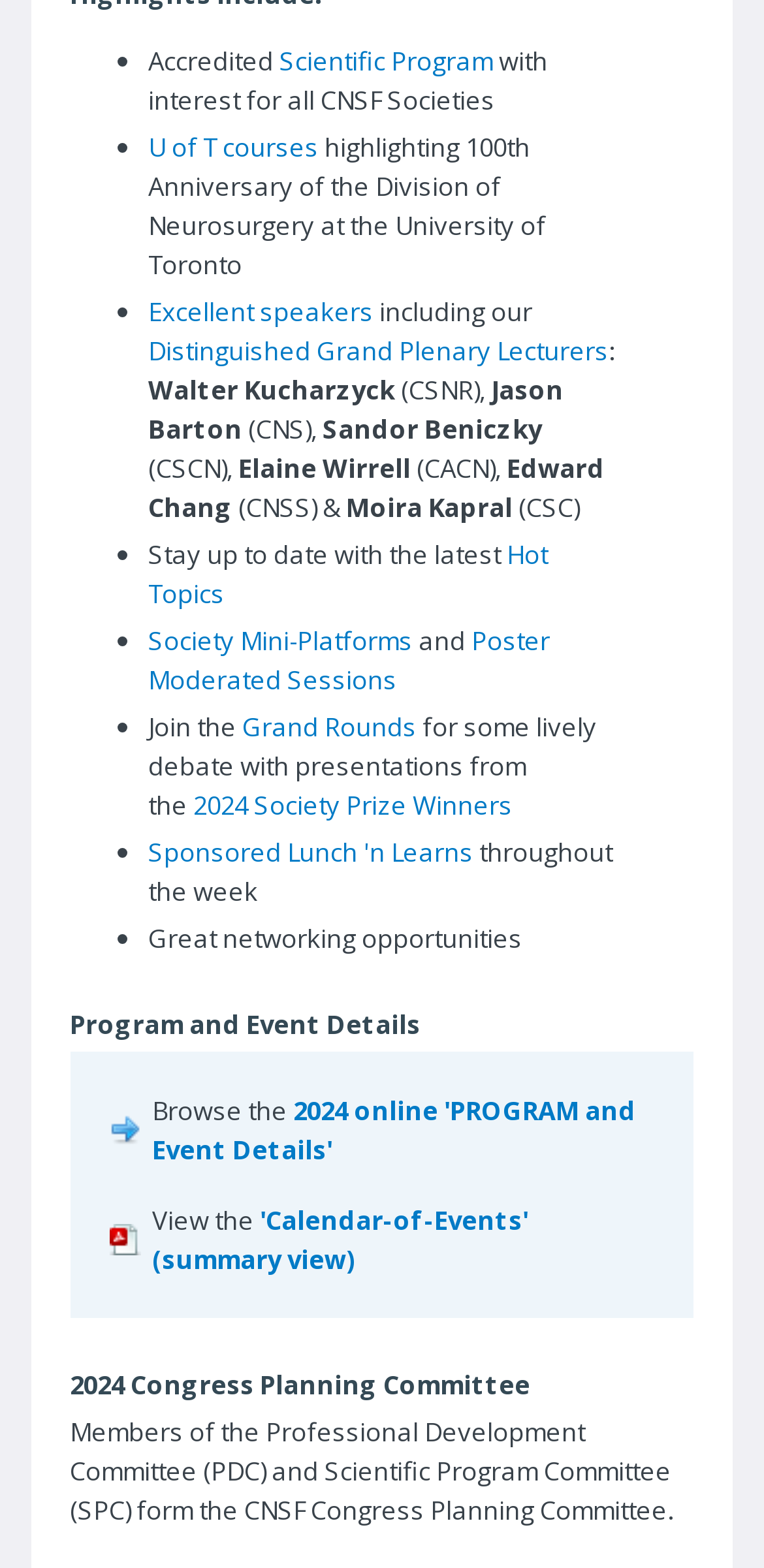Please answer the following question using a single word or phrase: 
What is the main theme of this webpage?

Neuroscience